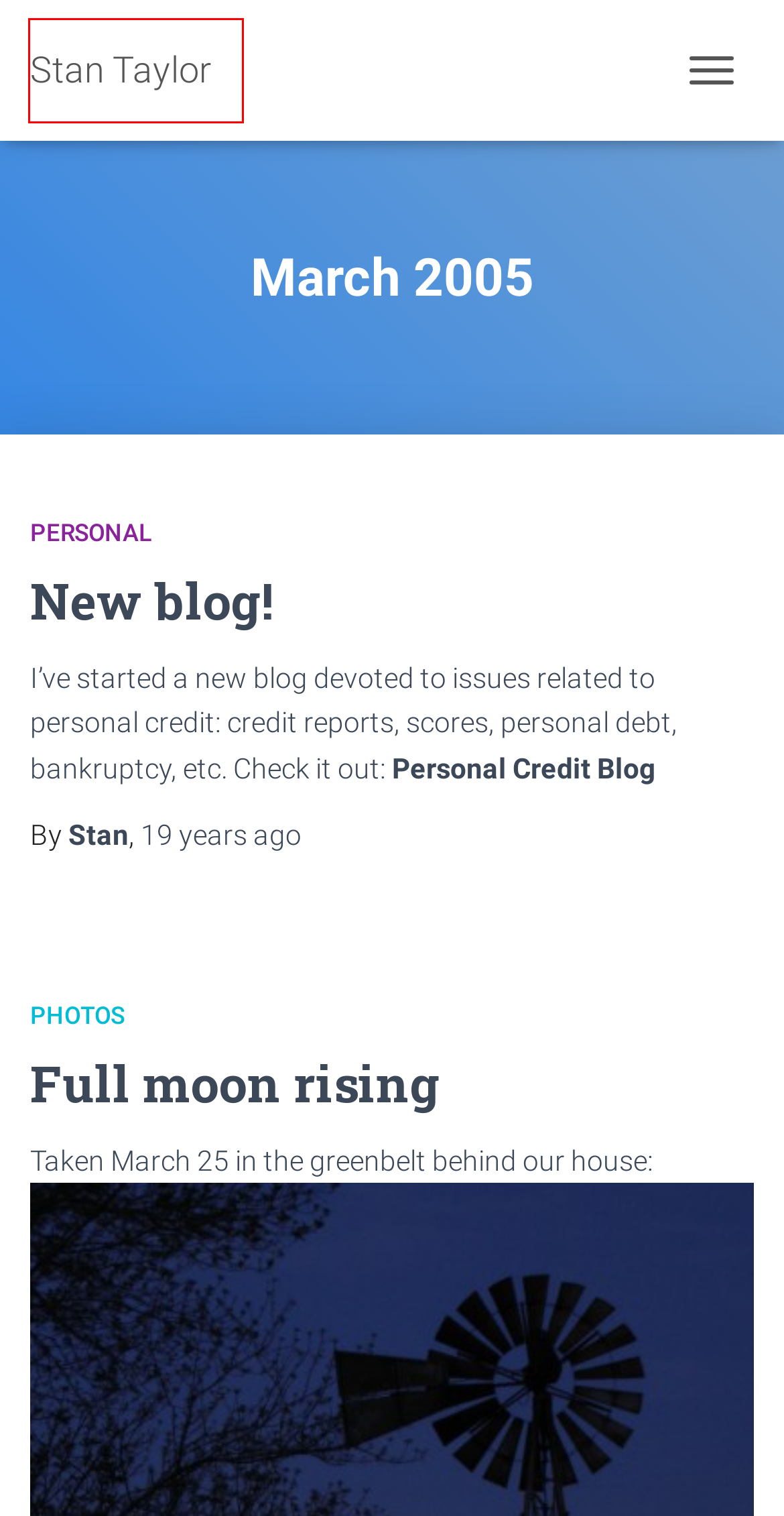Look at the given screenshot of a webpage with a red rectangle bounding box around a UI element. Pick the description that best matches the new webpage after clicking the element highlighted. The descriptions are:
A. Full moon rising – Stan Taylor
B. Stan – Stan Taylor
C. Stan Taylor
D. Log In ‹ Stan Taylor — WordPress
E. Personal – Stan Taylor
F. New blog! – Stan Taylor
G. Photos – Stan Taylor
H. Putting Stock in Property - Los Angeles Times

C